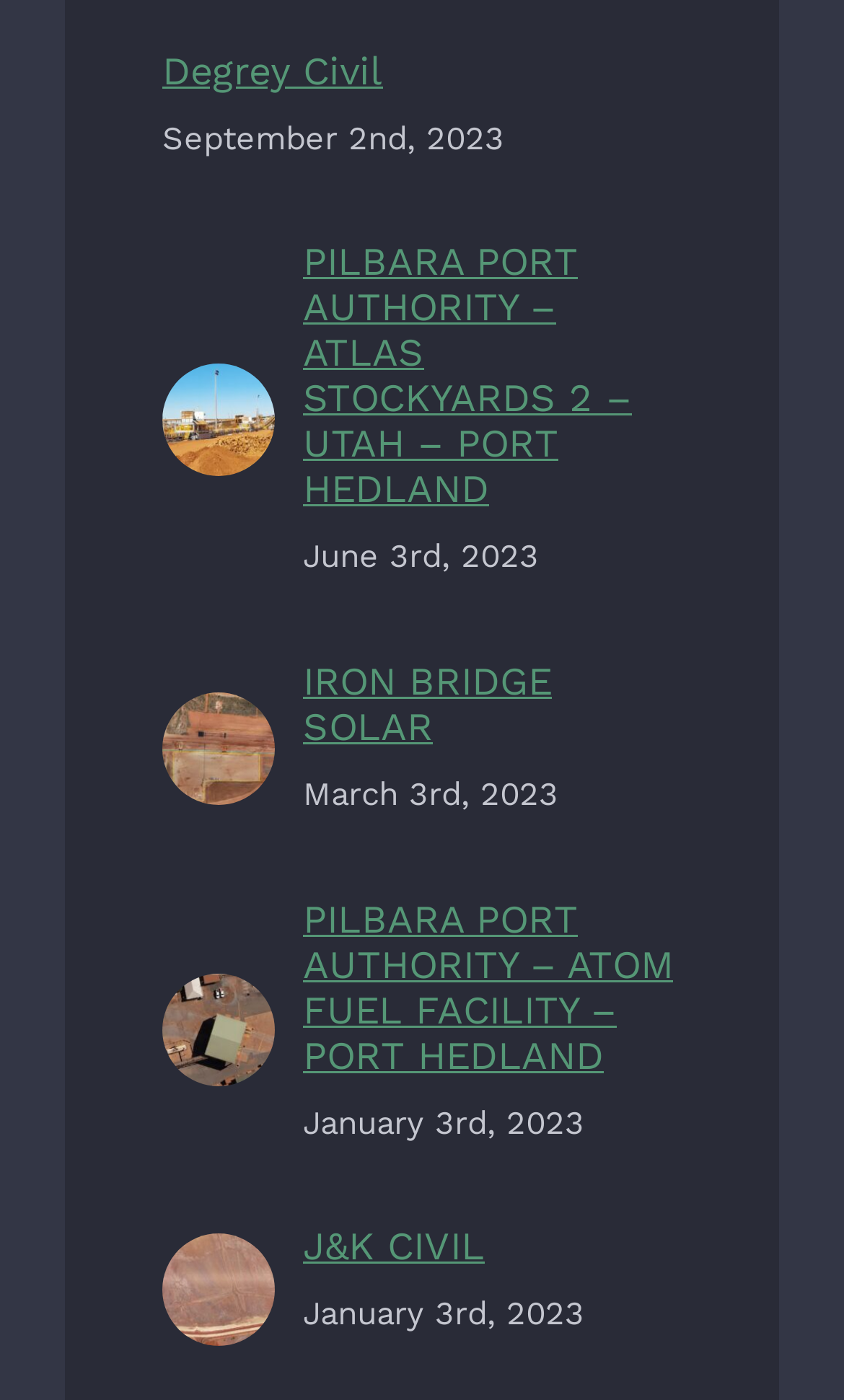Find the bounding box coordinates of the element's region that should be clicked in order to follow the given instruction: "view PILBARA PORT AUTHORITY – ATLAS STOCKYARDS 2 – UTAH – PORT HEDLAND". The coordinates should consist of four float numbers between 0 and 1, i.e., [left, top, right, bottom].

[0.192, 0.274, 0.326, 0.306]